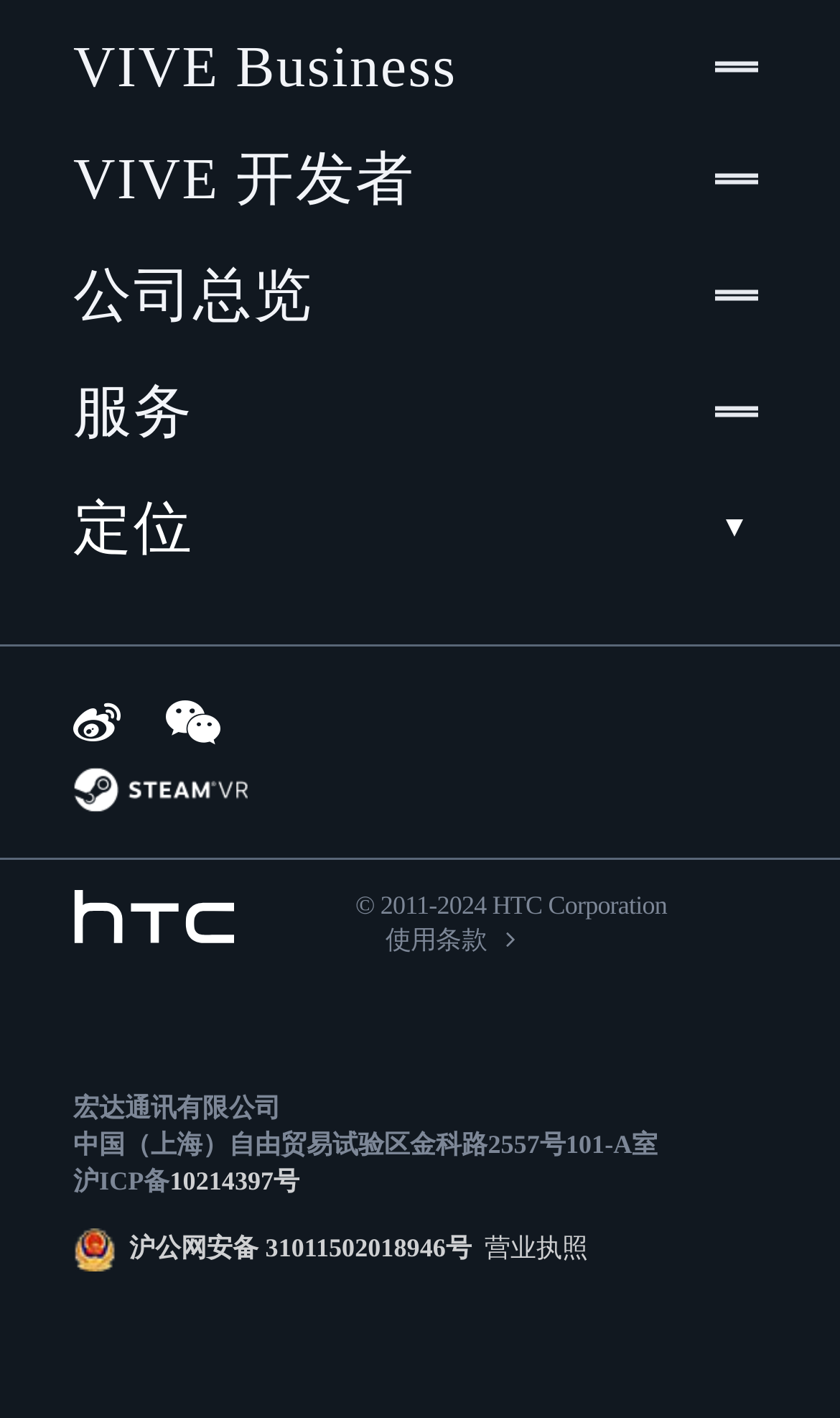Locate the bounding box coordinates of the area that needs to be clicked to fulfill the following instruction: "Like the post". The coordinates should be in the format of four float numbers between 0 and 1, namely [left, top, right, bottom].

None